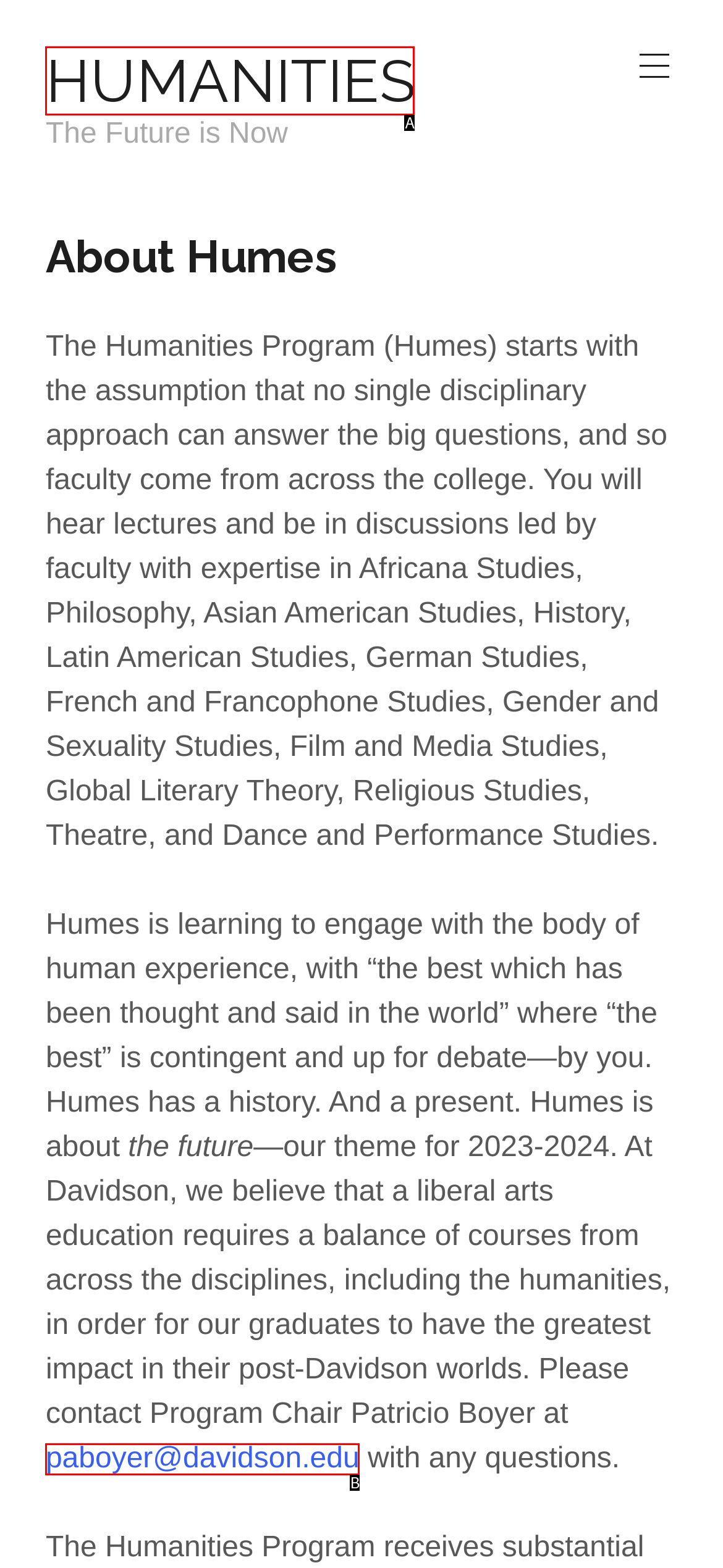Determine the option that best fits the description: paboyer@davidson.edu
Reply with the letter of the correct option directly.

B